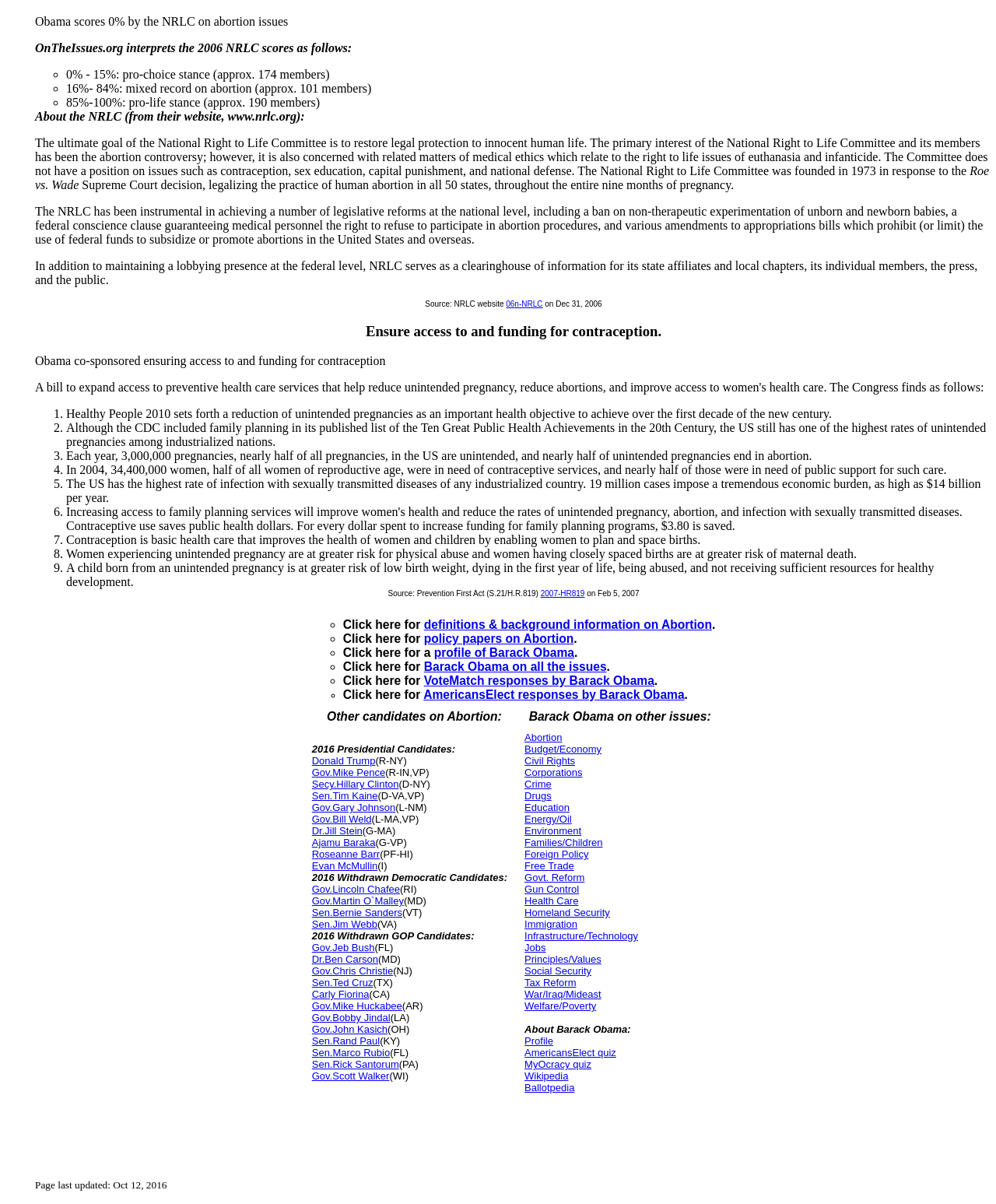What is the significance of the year 1973?
Answer the question in a detailed and comprehensive manner.

The year 1973 is significant because it is the year the National Right to Life Committee (NRLC) was founded, as mentioned on the webpage. This suggests that the NRLC was established in response to the Roe vs. Wade Supreme Court decision, which legalized abortion in the United States.